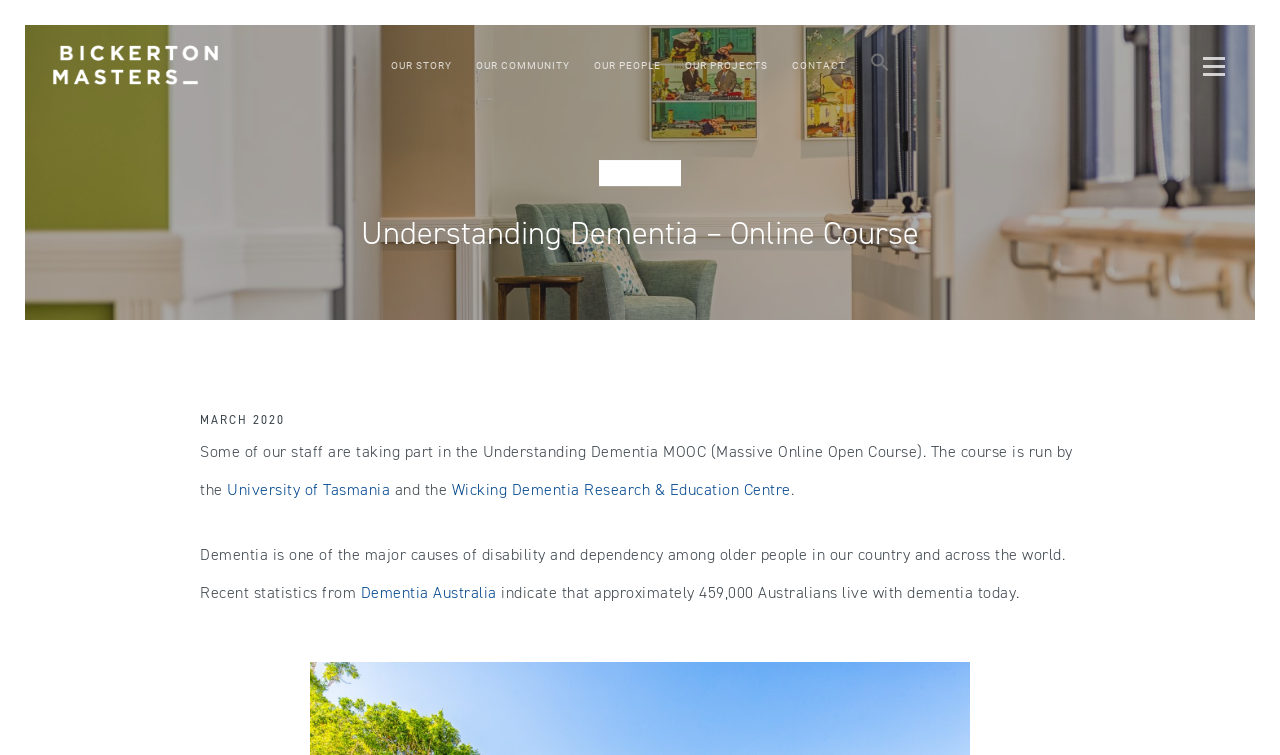Who runs the Understanding Dementia MOOC?
Please provide a detailed answer to the question.

The information about who runs the Understanding Dementia MOOC can be found in the text, which states that the course is run by the University of Tasmania and the Wicking Dementia Research & Education Centre.